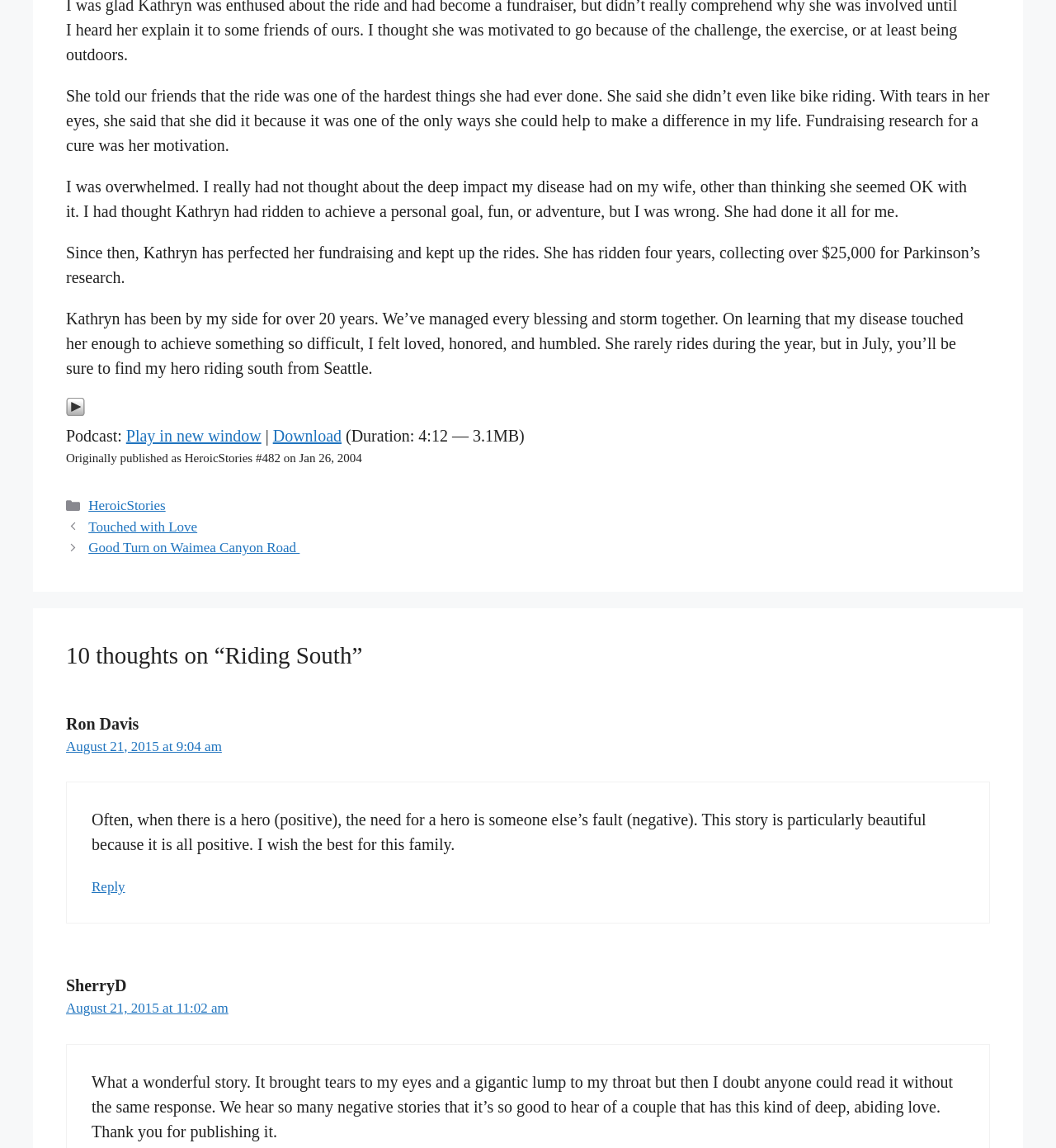Using the provided element description, identify the bounding box coordinates as (top-left x, top-left y, bottom-right x, bottom-right y). Ensure all values are between 0 and 1. Description: Touched with Love

[0.084, 0.452, 0.187, 0.466]